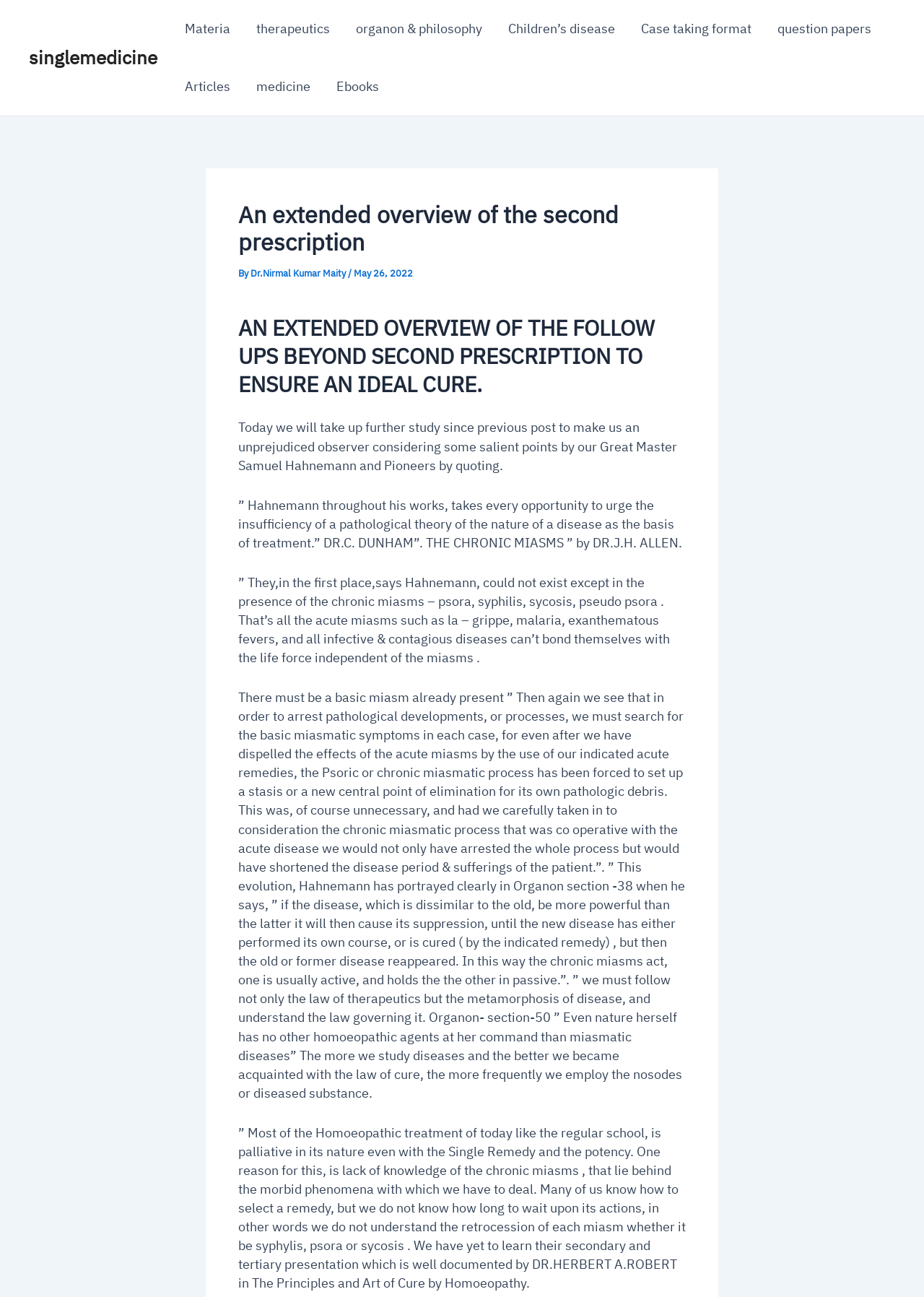Find the bounding box coordinates of the element's region that should be clicked in order to follow the given instruction: "Click on the 'organon & philosophy' link". The coordinates should consist of four float numbers between 0 and 1, i.e., [left, top, right, bottom].

[0.371, 0.0, 0.536, 0.045]